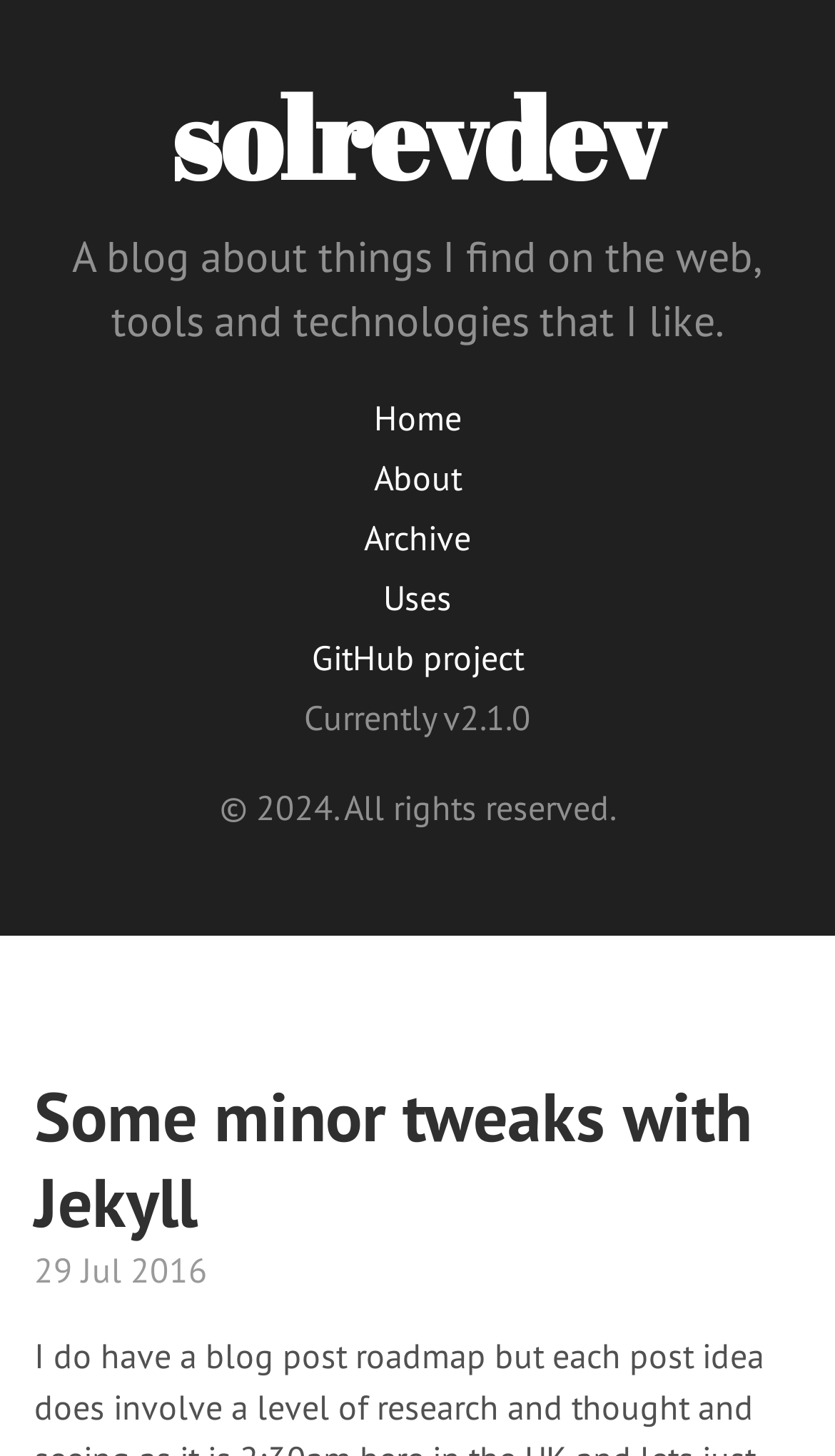Find the bounding box coordinates for the UI element whose description is: "Uses". The coordinates should be four float numbers between 0 and 1, in the format [left, top, right, bottom].

[0.082, 0.39, 0.918, 0.431]